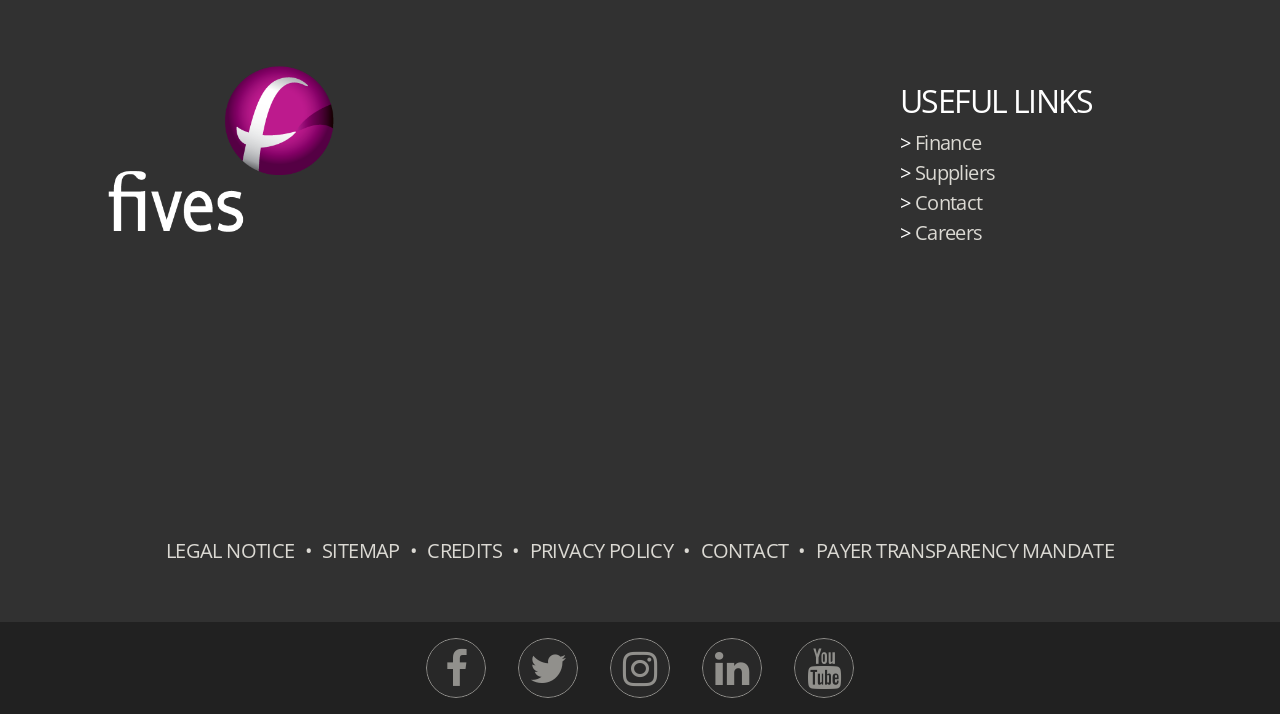Identify the bounding box coordinates of the element that should be clicked to fulfill this task: "Click on Finance". The coordinates should be provided as four float numbers between 0 and 1, i.e., [left, top, right, bottom].

[0.715, 0.181, 0.767, 0.218]